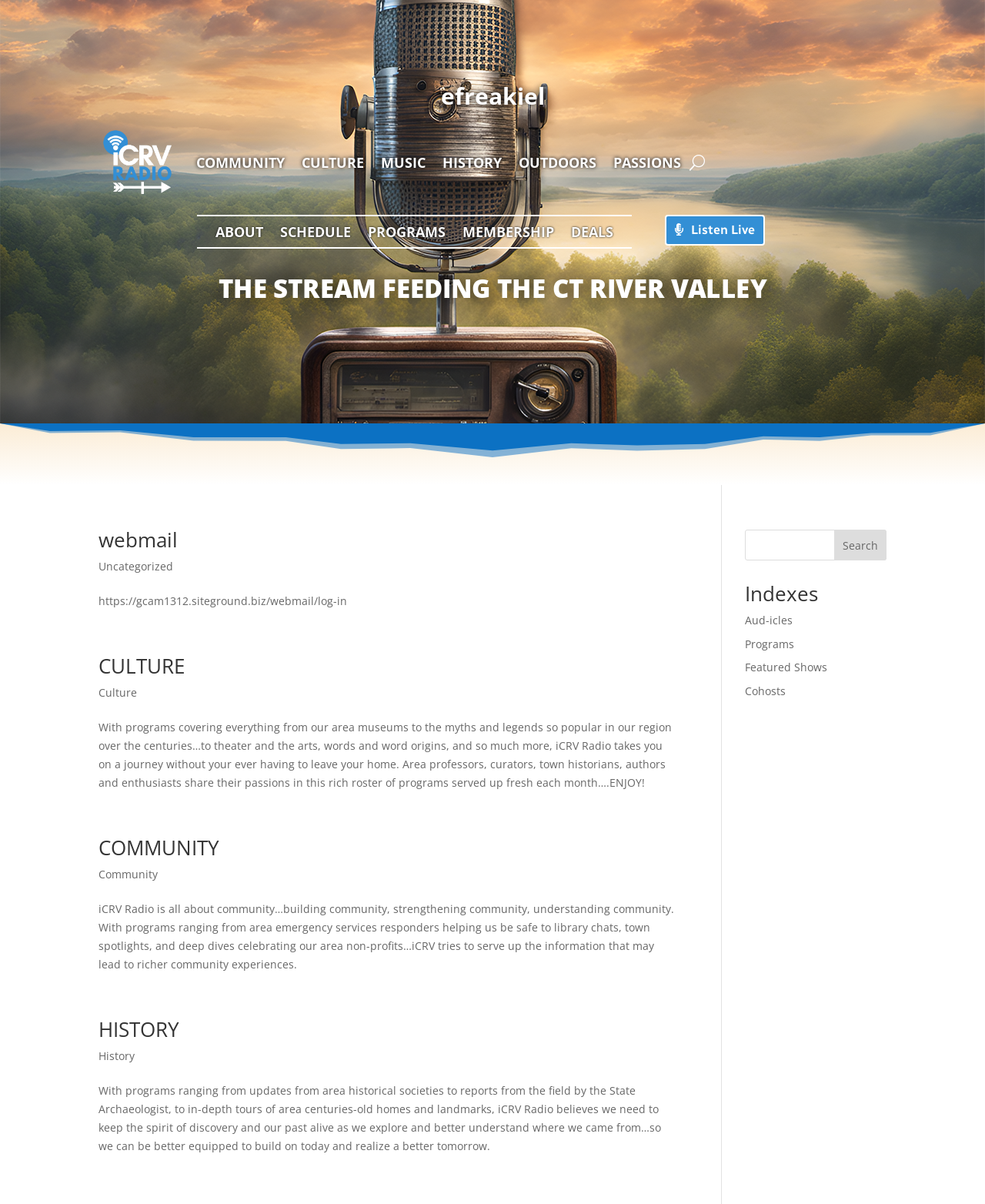Identify the bounding box coordinates of the part that should be clicked to carry out this instruction: "Go to ABOUT".

[0.219, 0.188, 0.267, 0.202]